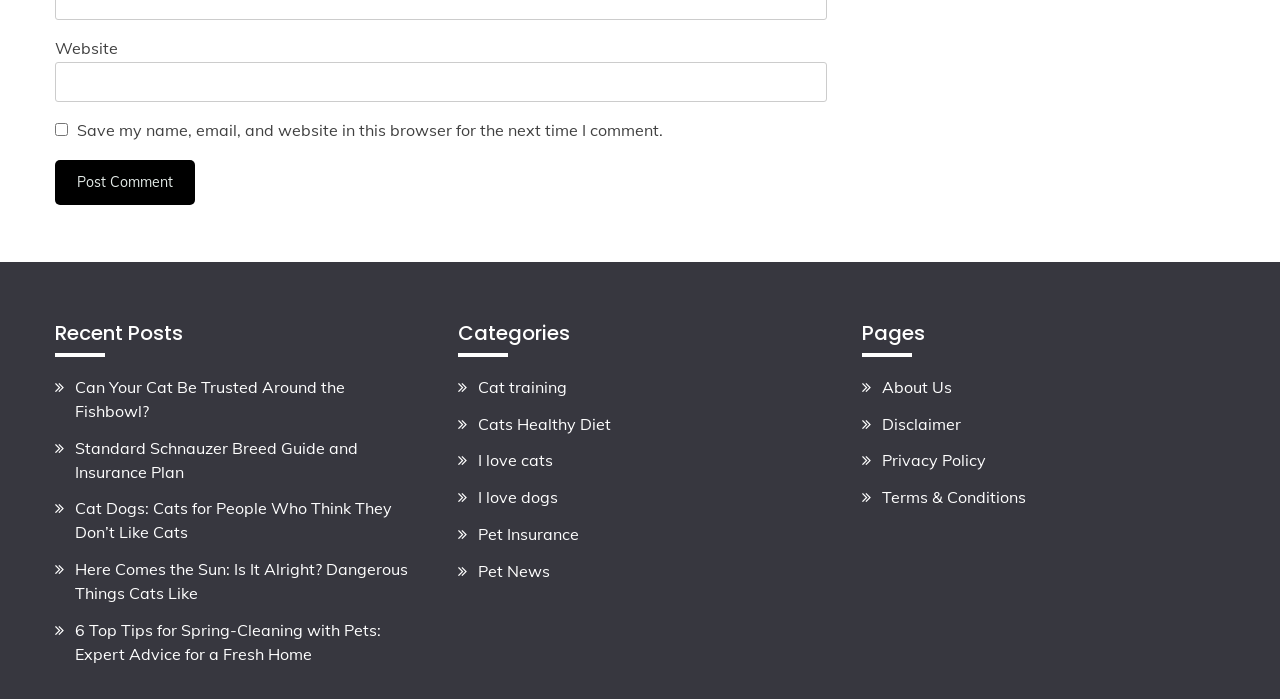Specify the bounding box coordinates of the element's area that should be clicked to execute the given instruction: "Go to About Us page". The coordinates should be four float numbers between 0 and 1, i.e., [left, top, right, bottom].

[0.689, 0.539, 0.743, 0.568]